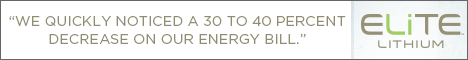Generate an elaborate caption for the image.

The image features a promotional banner for Elite Lithium, showcasing a customer testimonial: “WE QUICKLY NOTICED A 30 TO 40 PERCENT DECREASE ON OUR ENERGY BILL.” The design of the banner emphasizes the positive impact of Elite Lithium’s services, suggesting significant savings on energy costs. The text is presented in a bold, modern font, accompanied by the brand's name, "ELITE," prominently displayed alongside the word "LITHIUM," reinforcing a contemporary aesthetic. This imagery likely aims to attract potential customers by highlighting the financial benefits of their energy solutions.